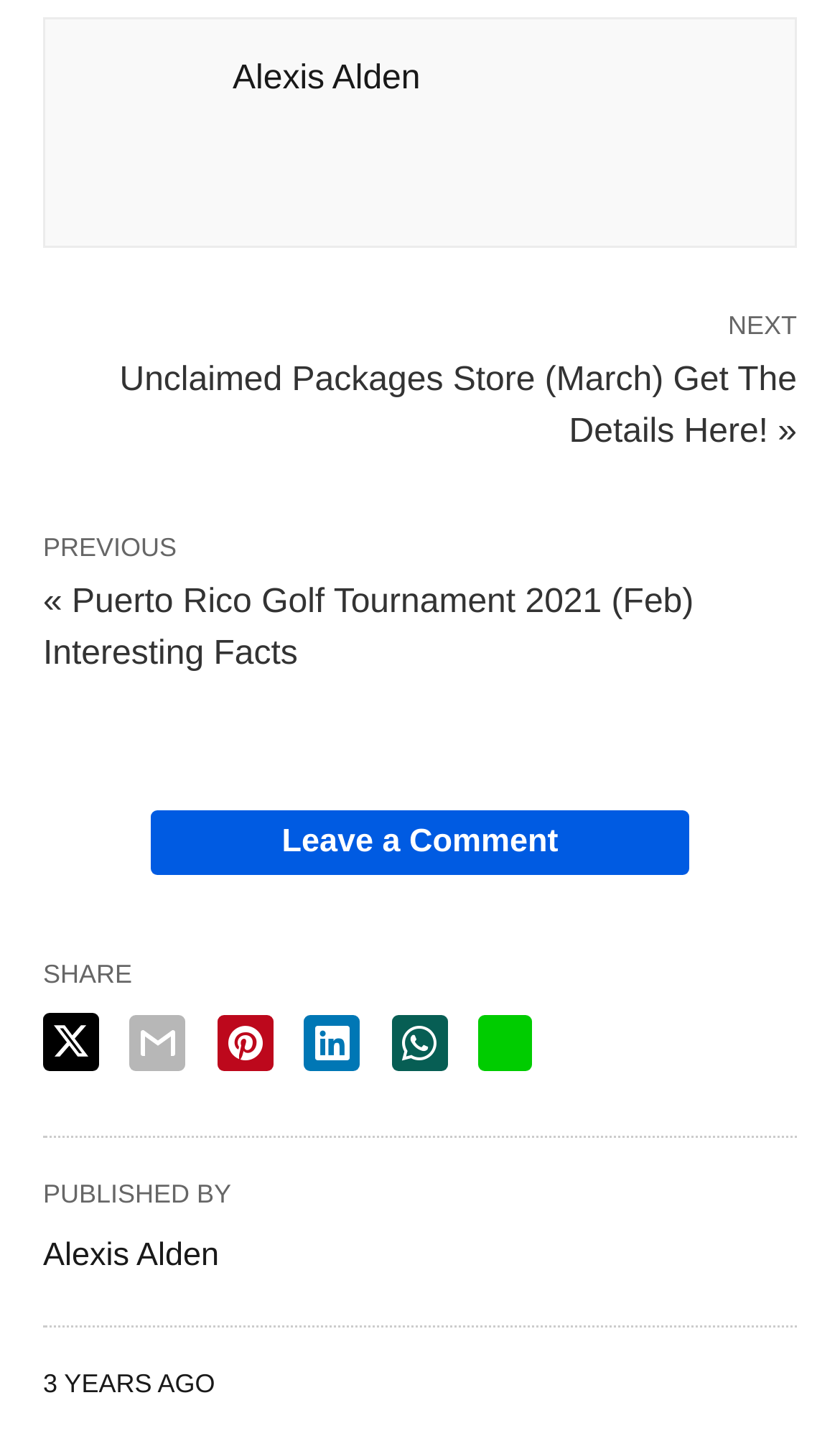Determine the bounding box coordinates for the clickable element required to fulfill the instruction: "Share on Email". Provide the coordinates as four float numbers between 0 and 1, i.e., [left, top, right, bottom].

[0.155, 0.707, 0.222, 0.746]